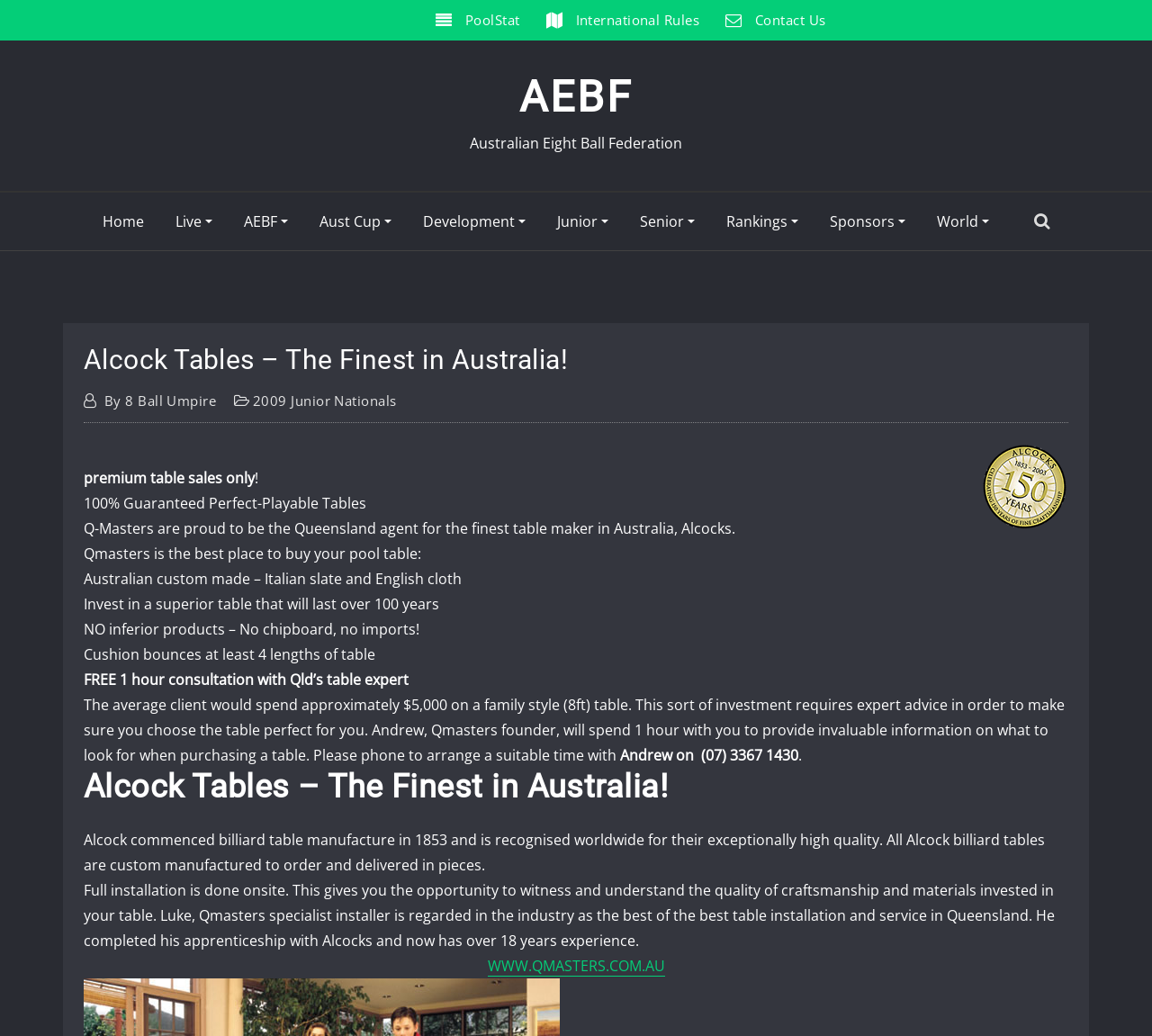Find the bounding box coordinates of the clickable element required to execute the following instruction: "Click on the 'Alcock Tables – The Finest in Australia!' link". Provide the coordinates as four float numbers between 0 and 1, i.e., [left, top, right, bottom].

[0.073, 0.332, 0.493, 0.362]